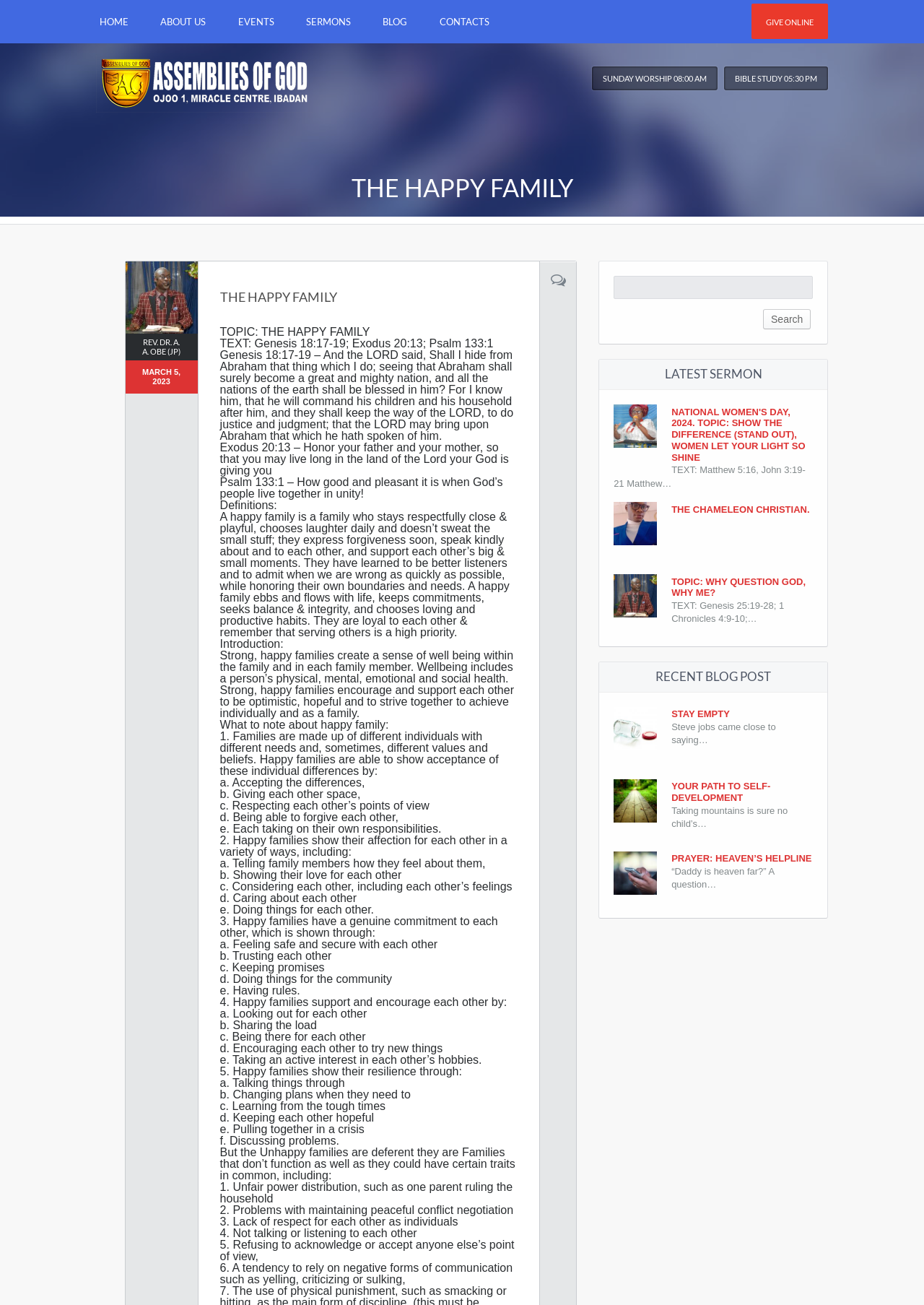Identify the bounding box coordinates of the section to be clicked to complete the task described by the following instruction: "Click on GIVE ONLINE". The coordinates should be four float numbers between 0 and 1, formatted as [left, top, right, bottom].

[0.814, 0.013, 0.896, 0.02]